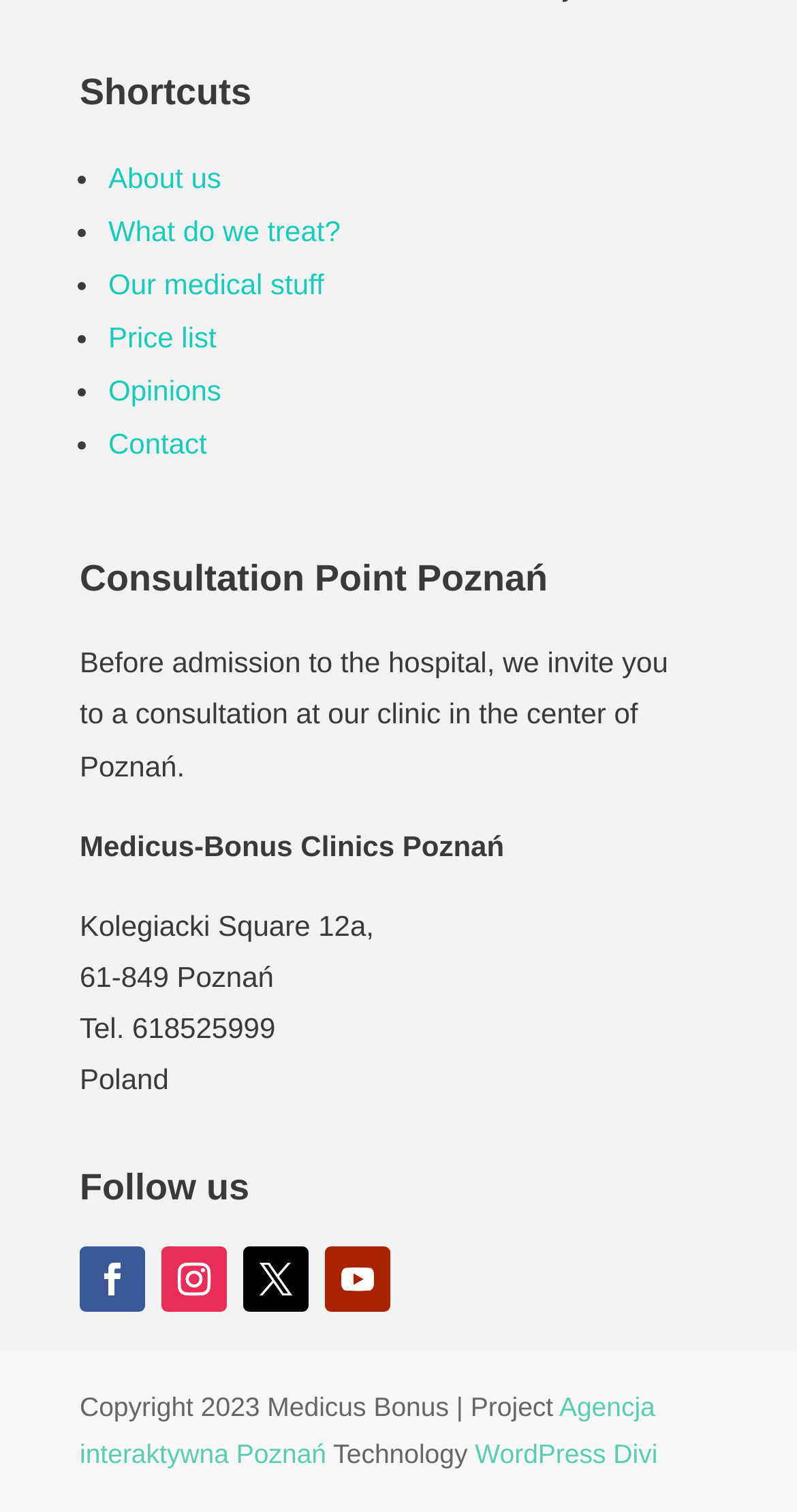Identify the bounding box coordinates of the area you need to click to perform the following instruction: "Contact us".

None